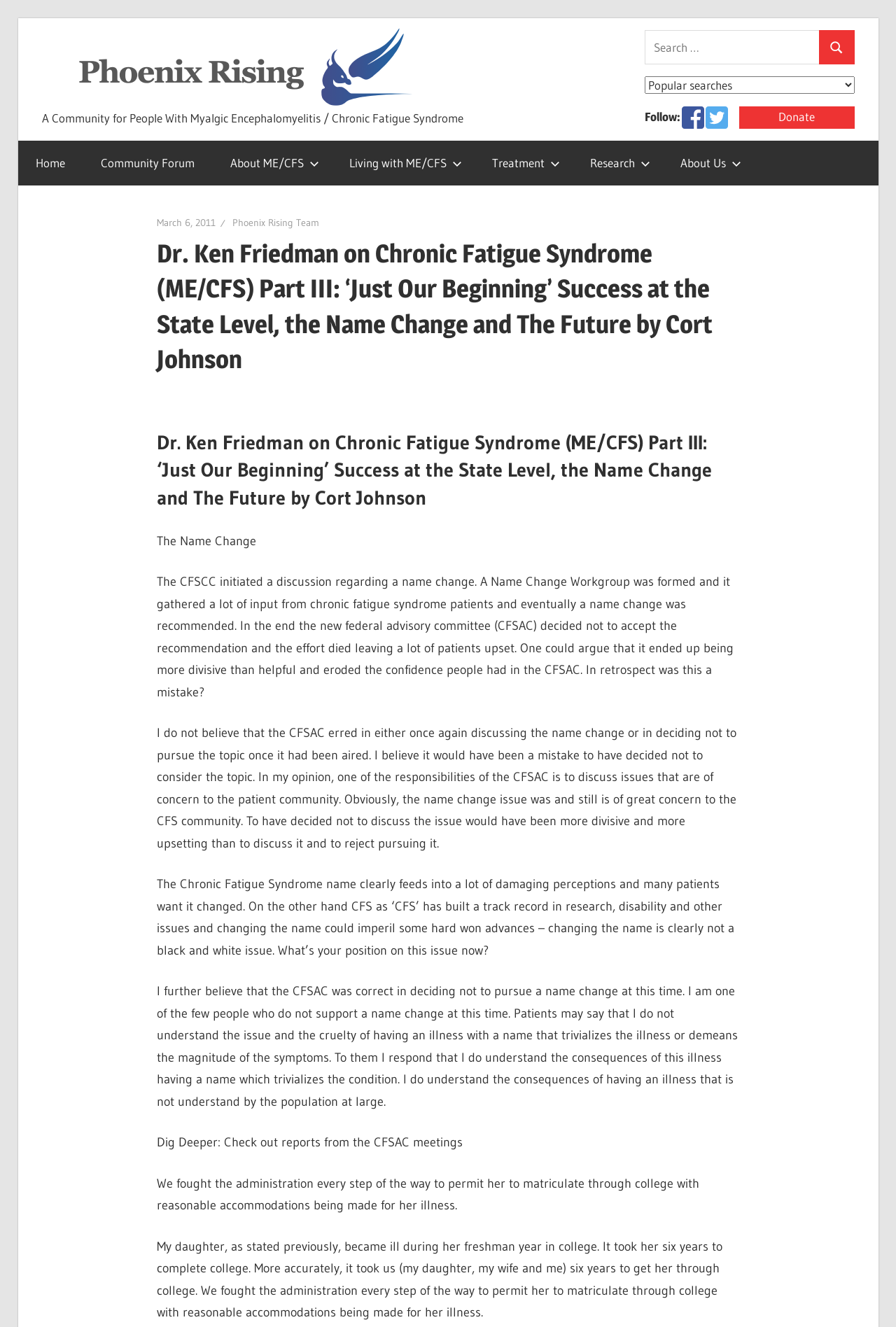Pinpoint the bounding box coordinates of the clickable area necessary to execute the following instruction: "Go to the 'Home' page". The coordinates should be given as four float numbers between 0 and 1, namely [left, top, right, bottom].

[0.02, 0.106, 0.093, 0.14]